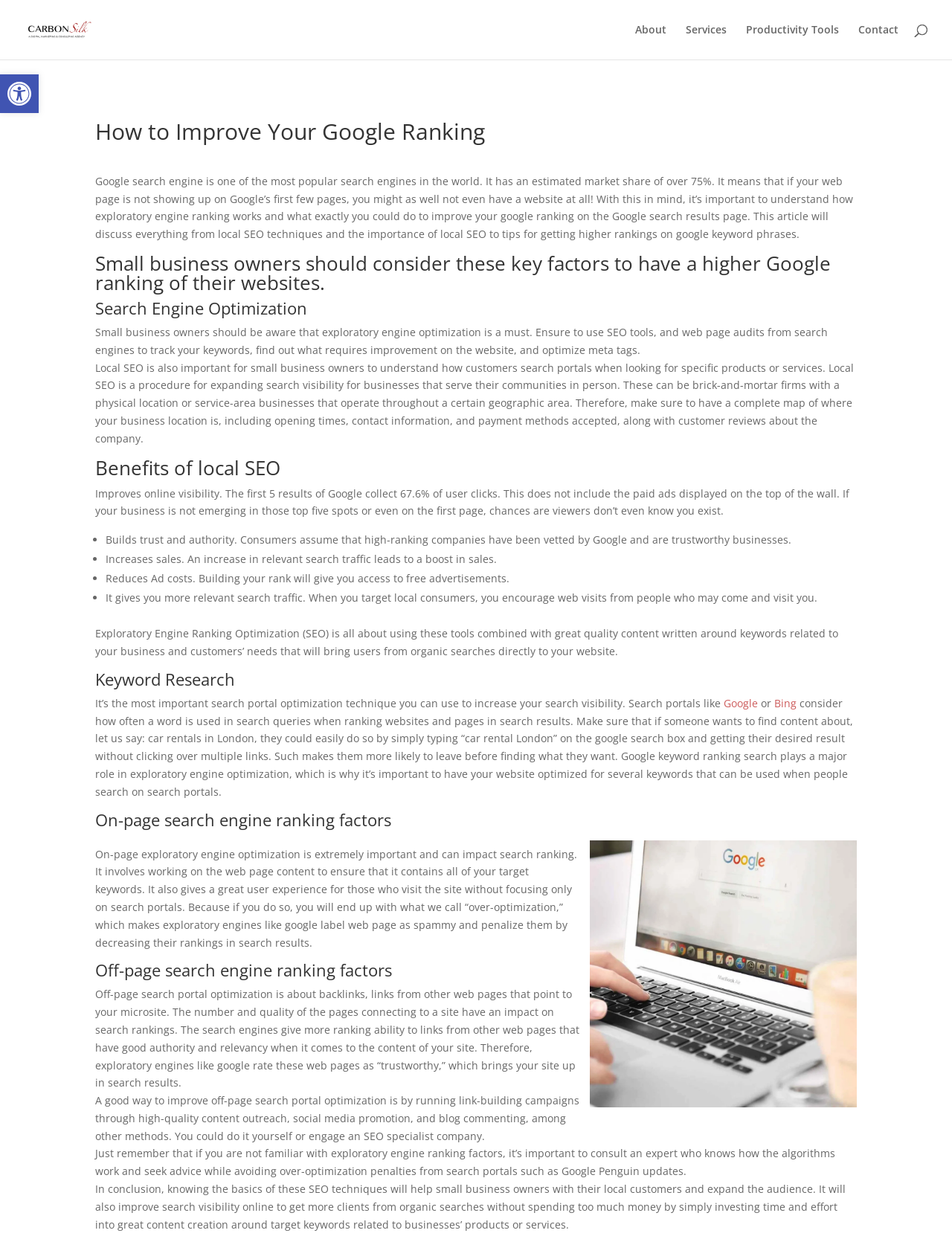What is the difference between on-page and off-page search engine ranking factors?
Using the image as a reference, give an elaborate response to the question.

On-page search engine ranking factors refer to the optimization of the website's content to ensure it contains target keywords and provides a great user experience. On the other hand, off-page search engine ranking factors refer to the number and quality of backlinks from other websites that point to the website, which impacts search rankings and makes the website appear trustworthy to search engines like Google.